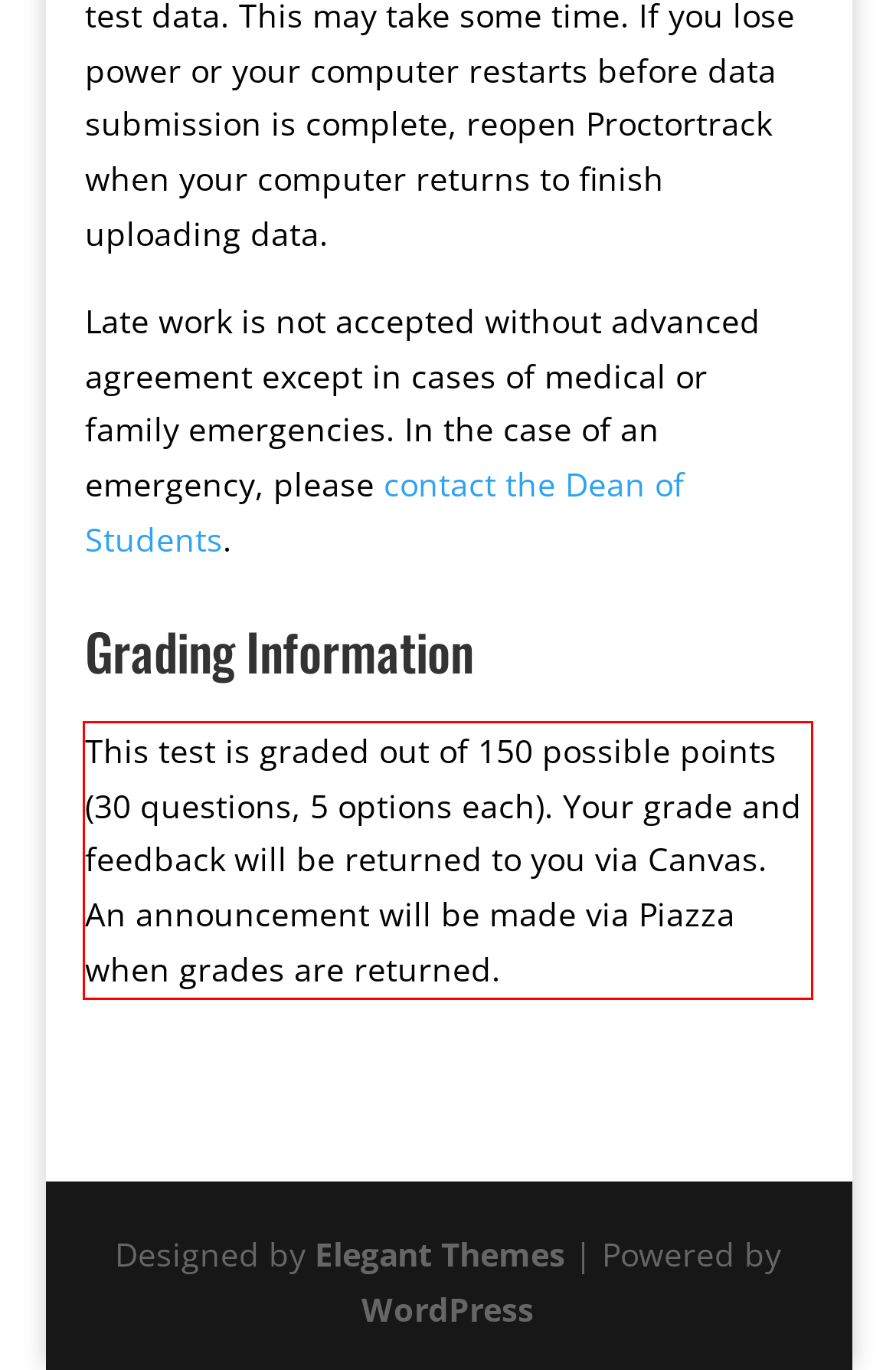Locate the red bounding box in the provided webpage screenshot and use OCR to determine the text content inside it.

This test is graded out of 150 possible points (30 questions, 5 options each). Your grade and feedback will be returned to you via Canvas. An announcement will be made via Piazza when grades are returned.